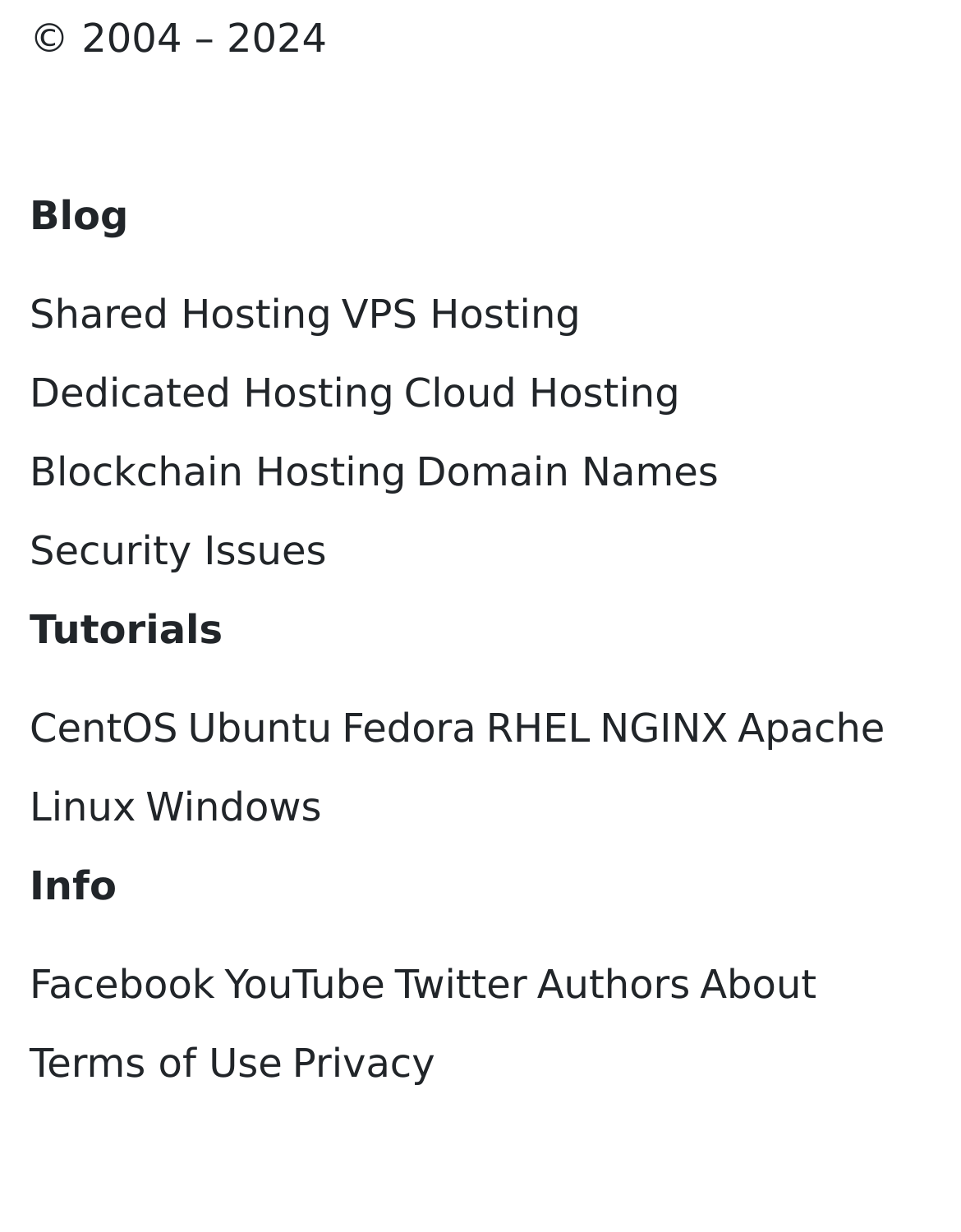Identify the bounding box coordinates for the UI element described as: "Shared Hosting".

[0.031, 0.232, 0.345, 0.28]